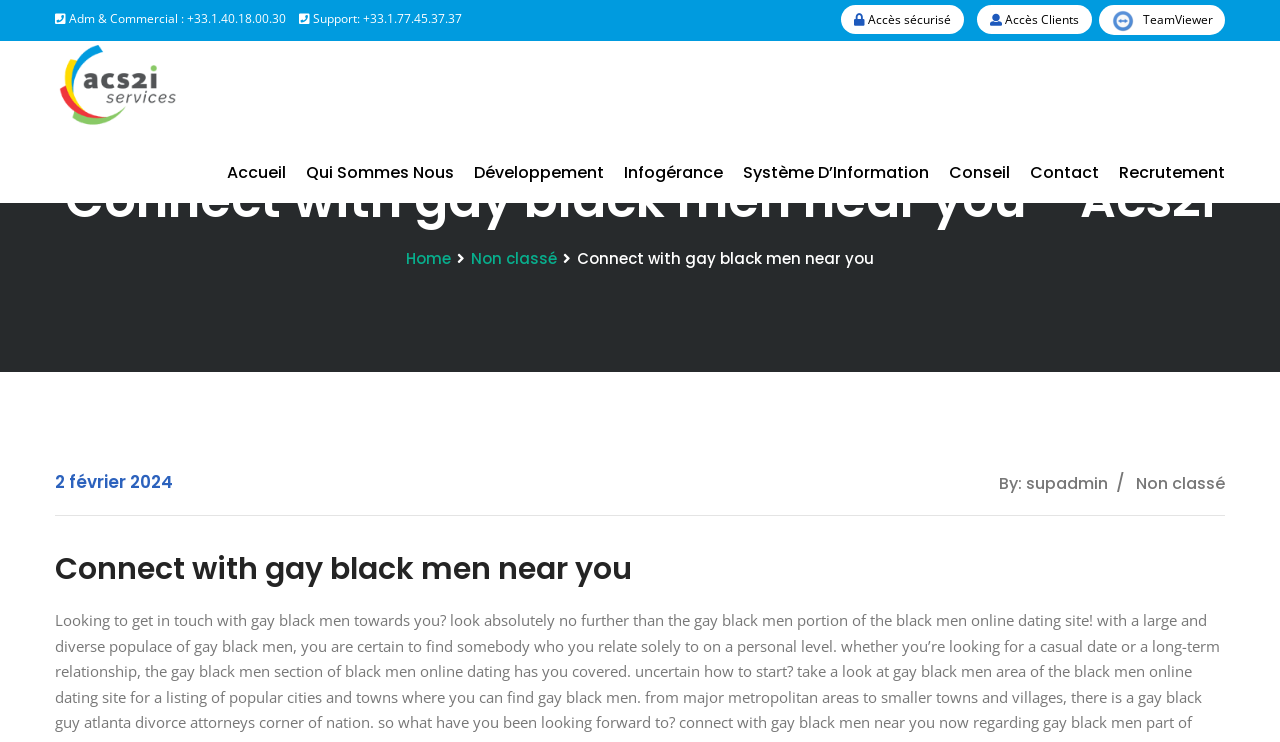How many images are on the webpage?
Based on the screenshot, answer the question with a single word or phrase.

2